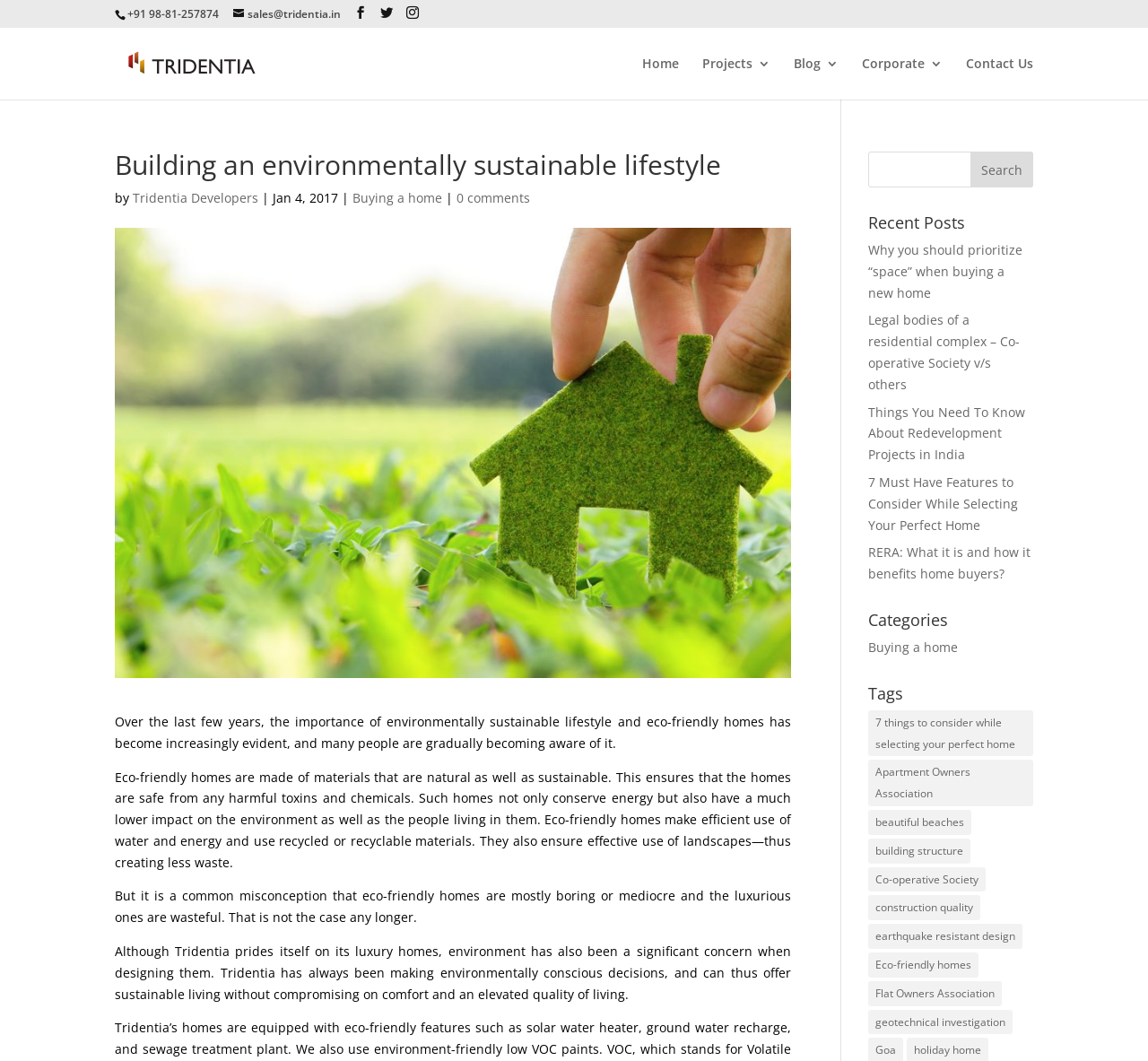What is the category of the blog post 'Buying a home'?
Answer the question with a detailed explanation, including all necessary information.

I found a section with a heading 'Categories' and listed below it is a link element 'Buying a home' with a bounding box coordinate of [0.756, 0.602, 0.835, 0.618], which is the category of the blog post 'Buying a home'.